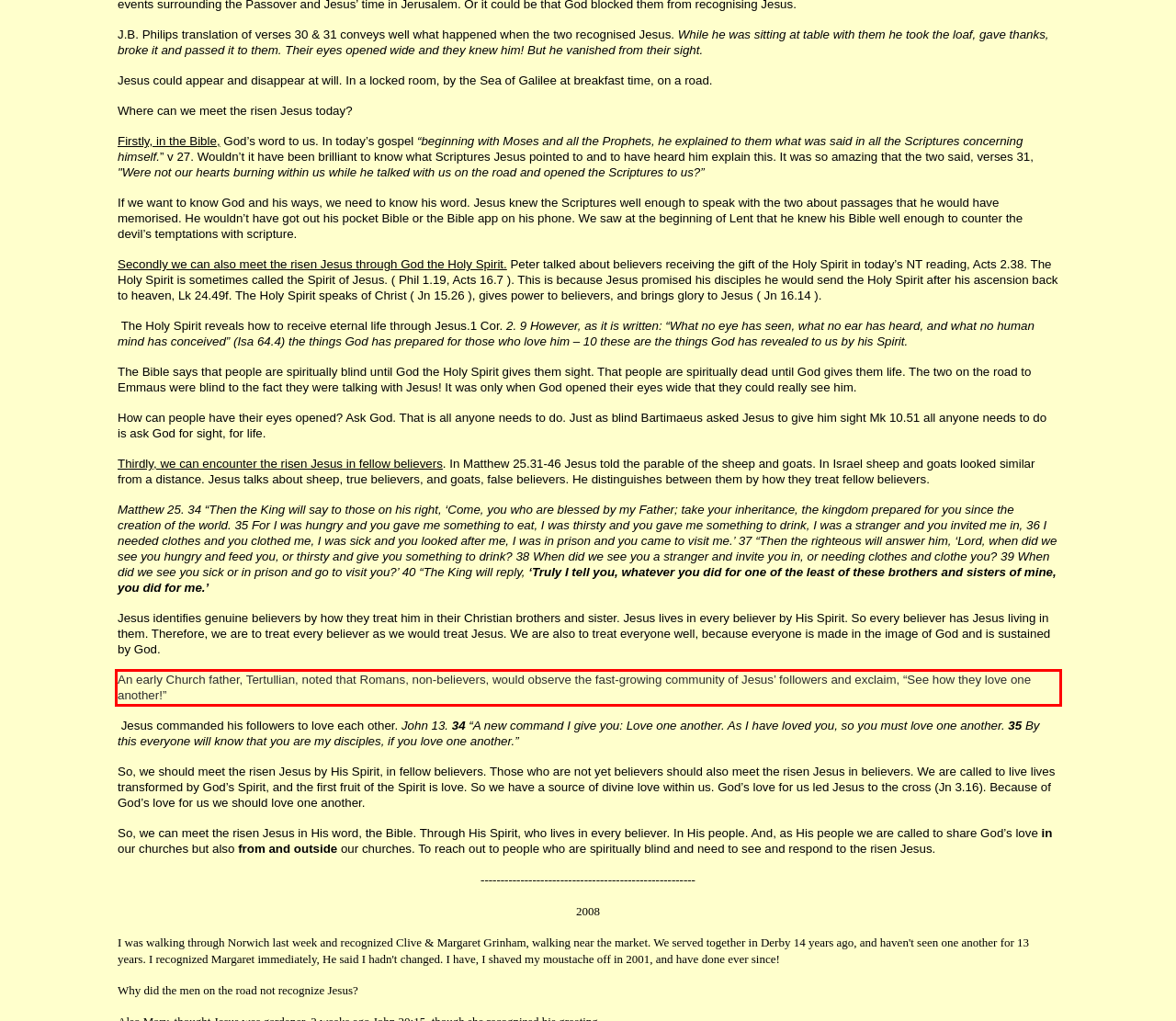Observe the screenshot of the webpage that includes a red rectangle bounding box. Conduct OCR on the content inside this red bounding box and generate the text.

An early Church father, Tertullian, noted that Romans, non-believers, would observe the fast-growing community of Jesus’ followers and exclaim, “See how they love one another!”